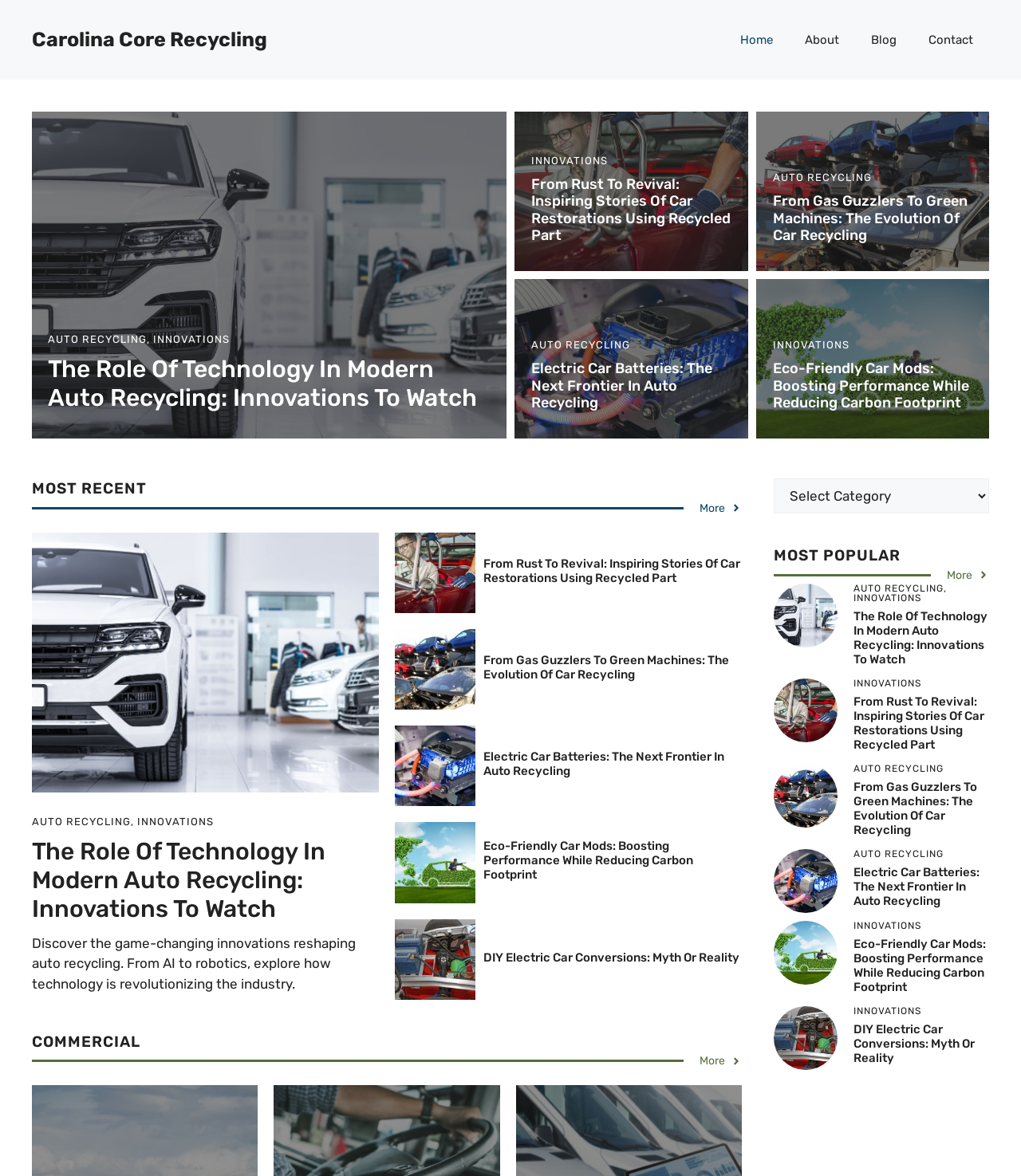Illustrate the webpage thoroughly, mentioning all important details.

The webpage is about Carolina Core Recycling, with a prominent banner at the top displaying the site's name. Below the banner, there is a primary navigation menu with links to "Home", "About", "Blog", and "Contact". 

The main content area is divided into several sections. The first section has a heading "AUTO RECYCLING, INNOVATIONS" with two links underneath. Below this section, there are multiple headings and links related to auto recycling and innovations, such as "The Role Of Technology In Modern Auto Recycling: Innovations To Watch", "From Rust To Revival: Inspiring Stories Of Car Restorations Using Recycled Part", and "Electric Car Batteries: The Next Frontier In Auto Recycling". These headings and links are arranged in a grid-like structure with images accompanying each section.

To the right of the main content area, there is a section with a heading "MOST RECENT" and a link to "More". Below this section, there are multiple figures and headings related to auto recycling and innovations, similar to the main content area.

Further down the page, there is a section with a heading "COMMERCIAL" and a link to "More". Next to this section, there is a combobox with the label "Categories" and a heading "MOST POPULAR" with a link to "More". 

The webpage has a total of 14 figures, which are likely images, scattered throughout the main content area and the right-hand side sections. The overall layout is organized, with clear headings and concise text, making it easy to navigate and find relevant information about Carolina Core Recycling.